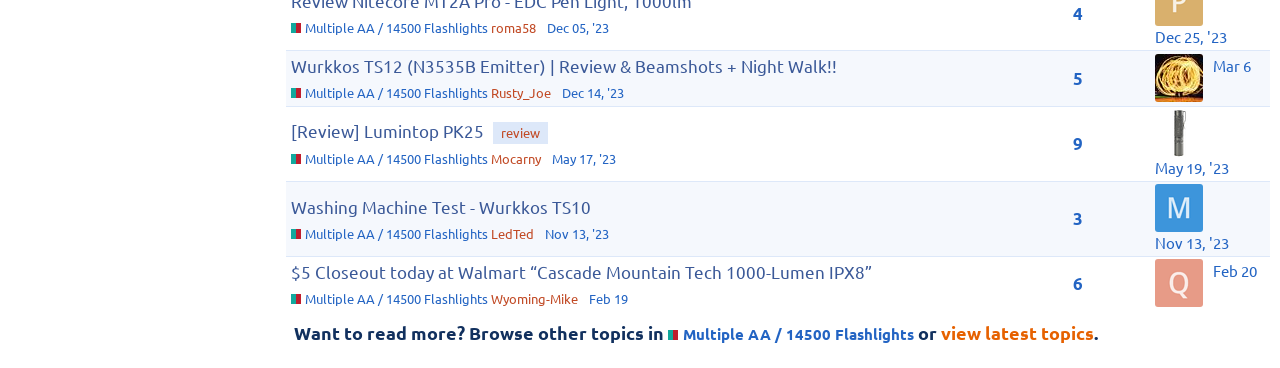Using the provided element description, identify the bounding box coordinates as (top-left x, top-left y, bottom-right x, bottom-right y). Ensure all values are between 0 and 1. Description: review

[0.385, 0.332, 0.428, 0.392]